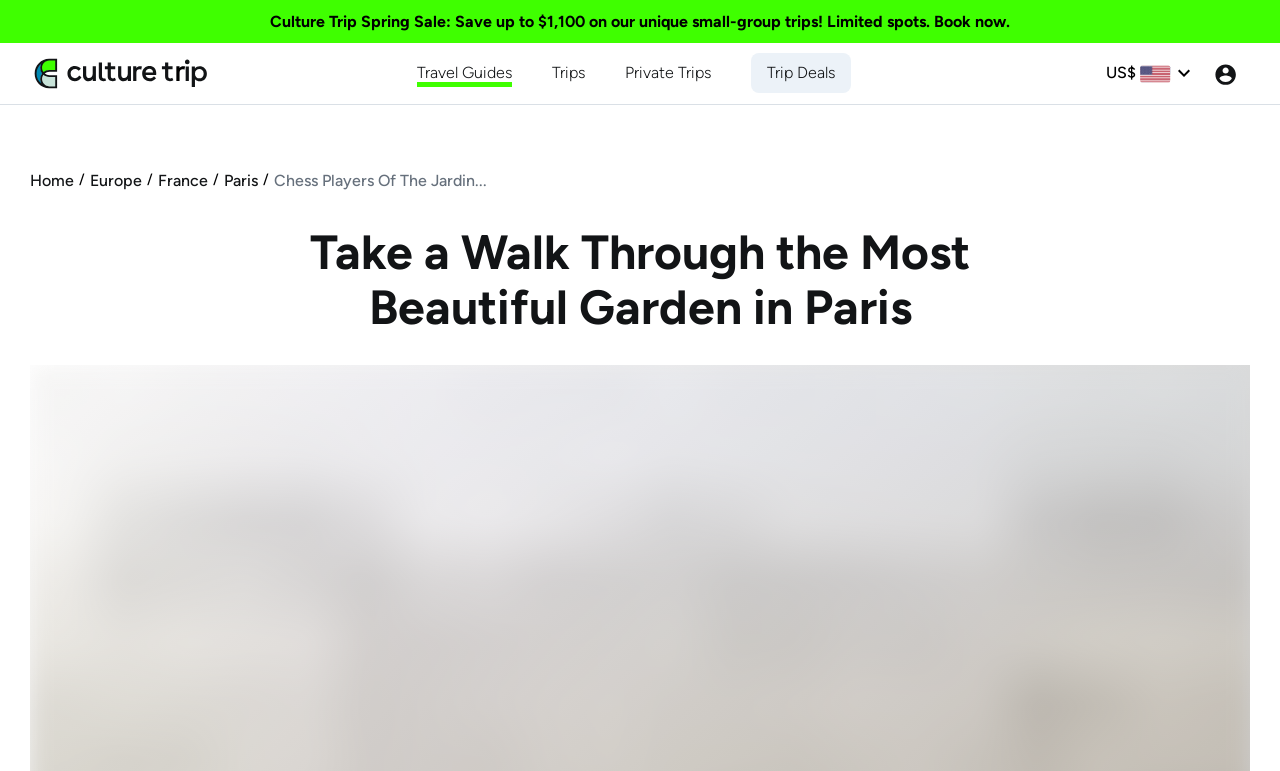Find the bounding box coordinates for the UI element whose description is: "Europe". The coordinates should be four float numbers between 0 and 1, in the format [left, top, right, bottom].

[0.07, 0.219, 0.111, 0.25]